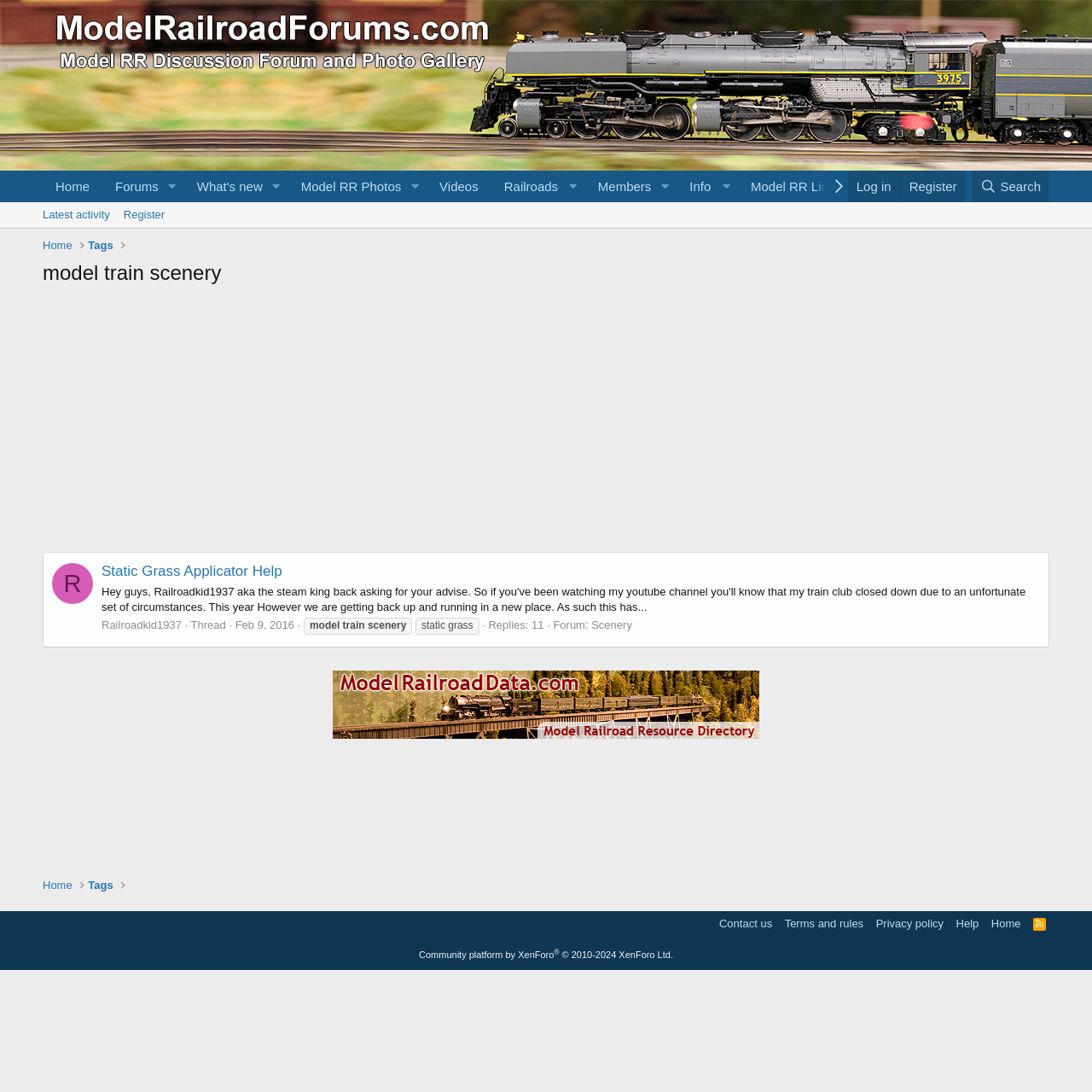Locate the bounding box coordinates of the clickable region necessary to complete the following instruction: "Click on the 'Log in' button". Provide the coordinates in the format of four float numbers between 0 and 1, i.e., [left, top, right, bottom].

[0.776, 0.156, 0.824, 0.185]